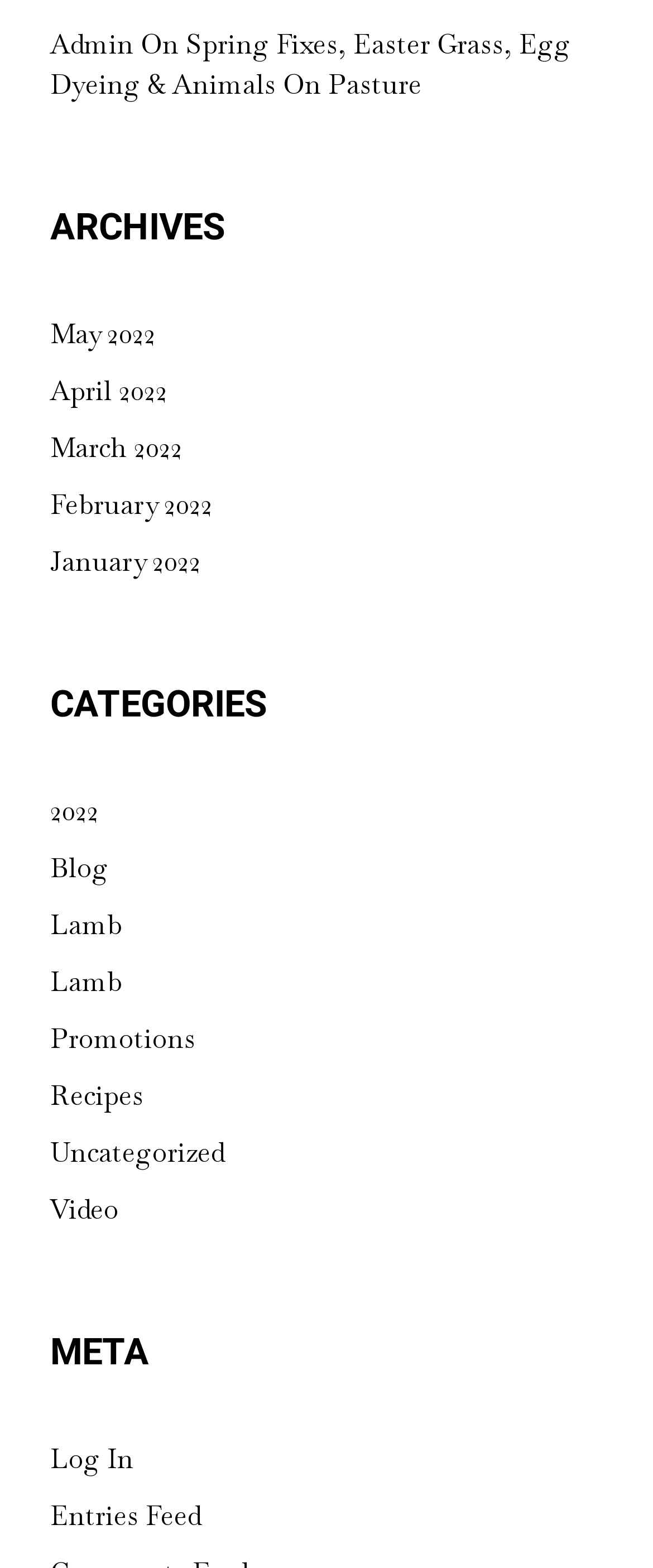How many links are there in the ARCHIVES section?
Observe the image and answer the question with a one-word or short phrase response.

5